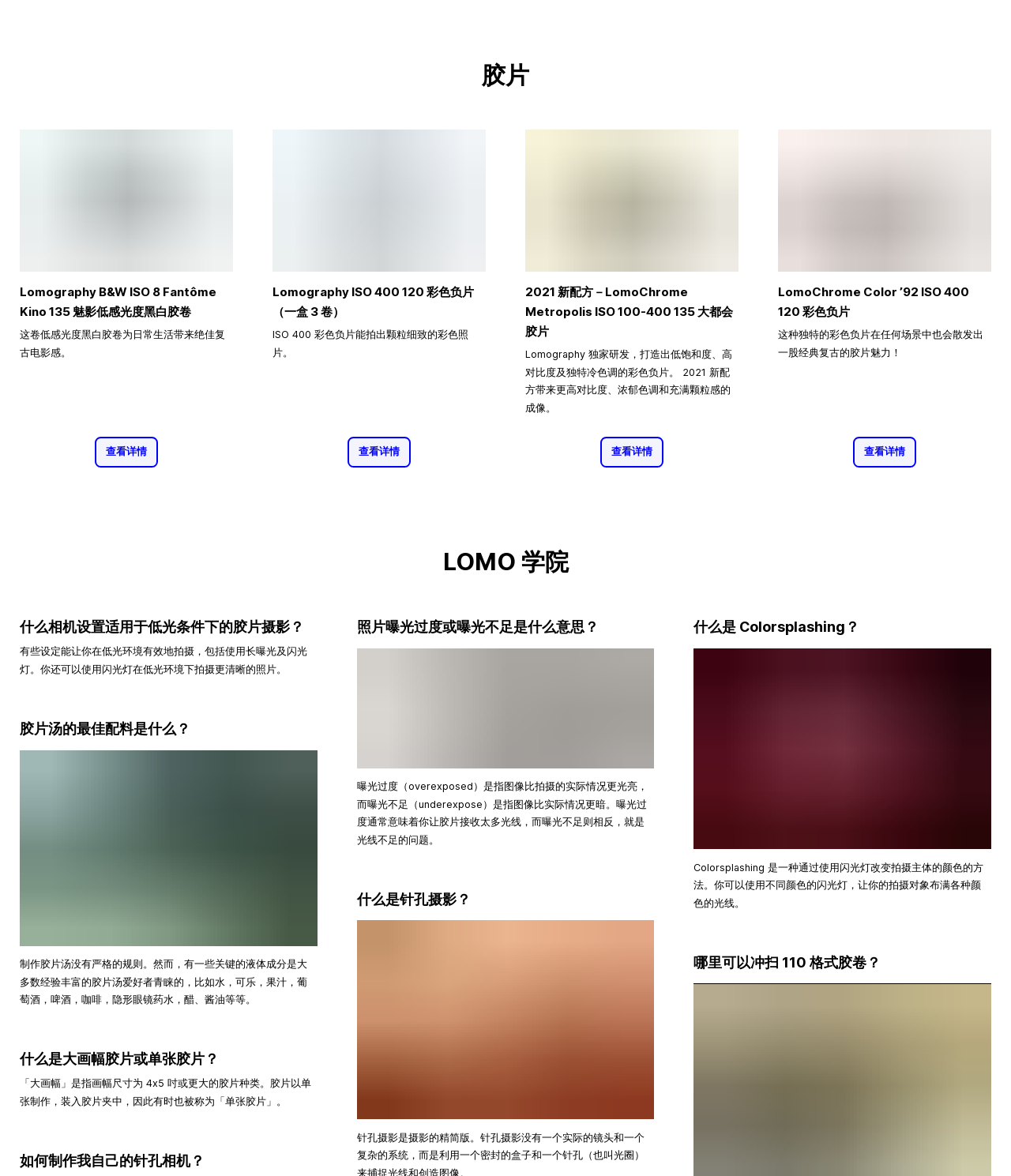Locate the bounding box coordinates of the element that should be clicked to fulfill the instruction: "Click the '查看详情' button under 'Lomography ISO 400 120 彩色负片（一盒 3 卷）'".

[0.343, 0.377, 0.407, 0.39]